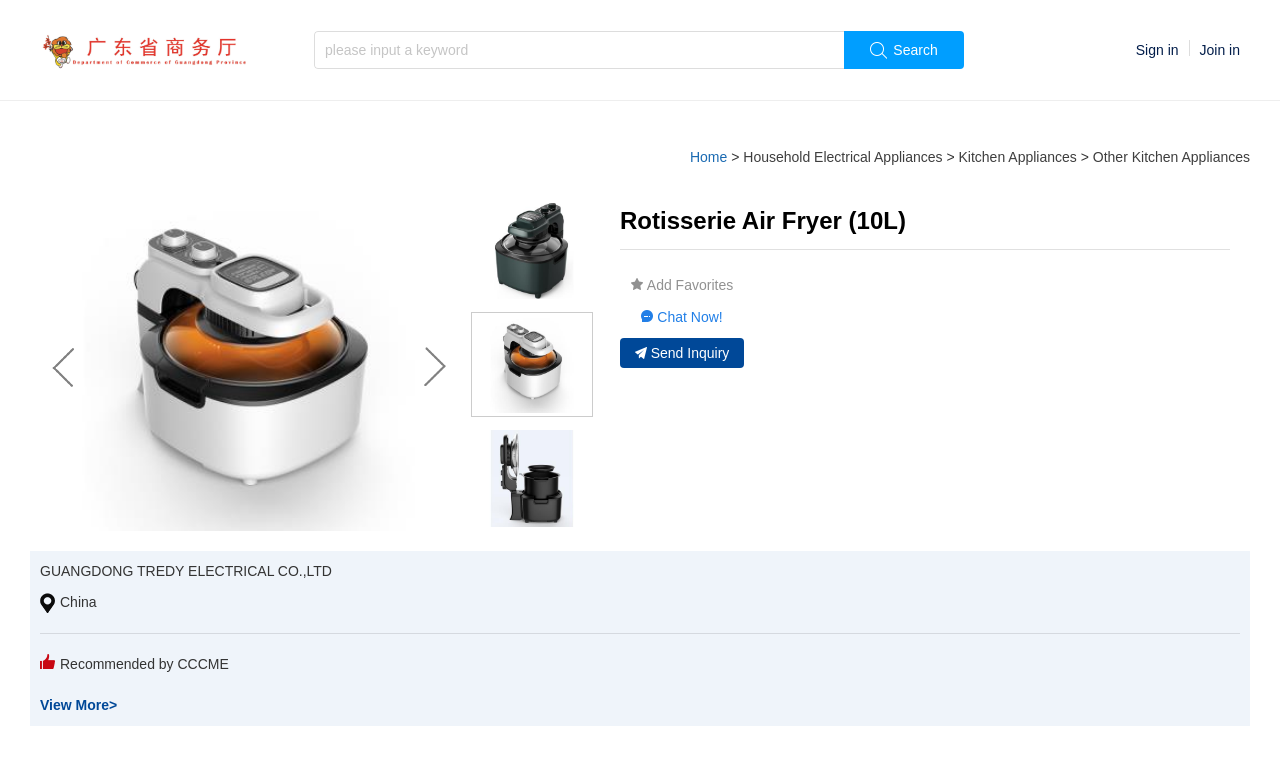Determine the title of the webpage and give its text content.

Send Inquiry to This Supplier